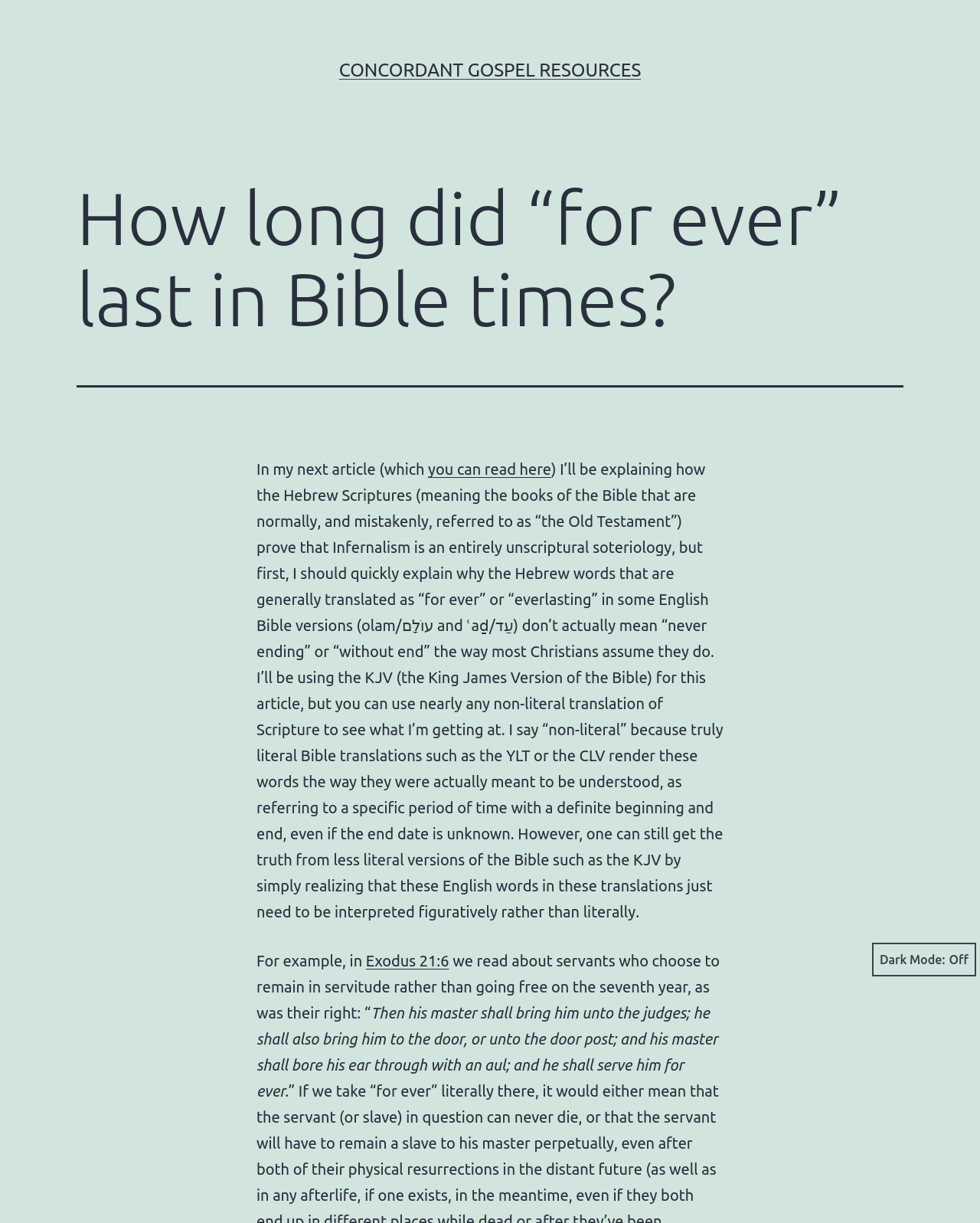What Bible version is used in this article? Refer to the image and provide a one-word or short phrase answer.

KJV